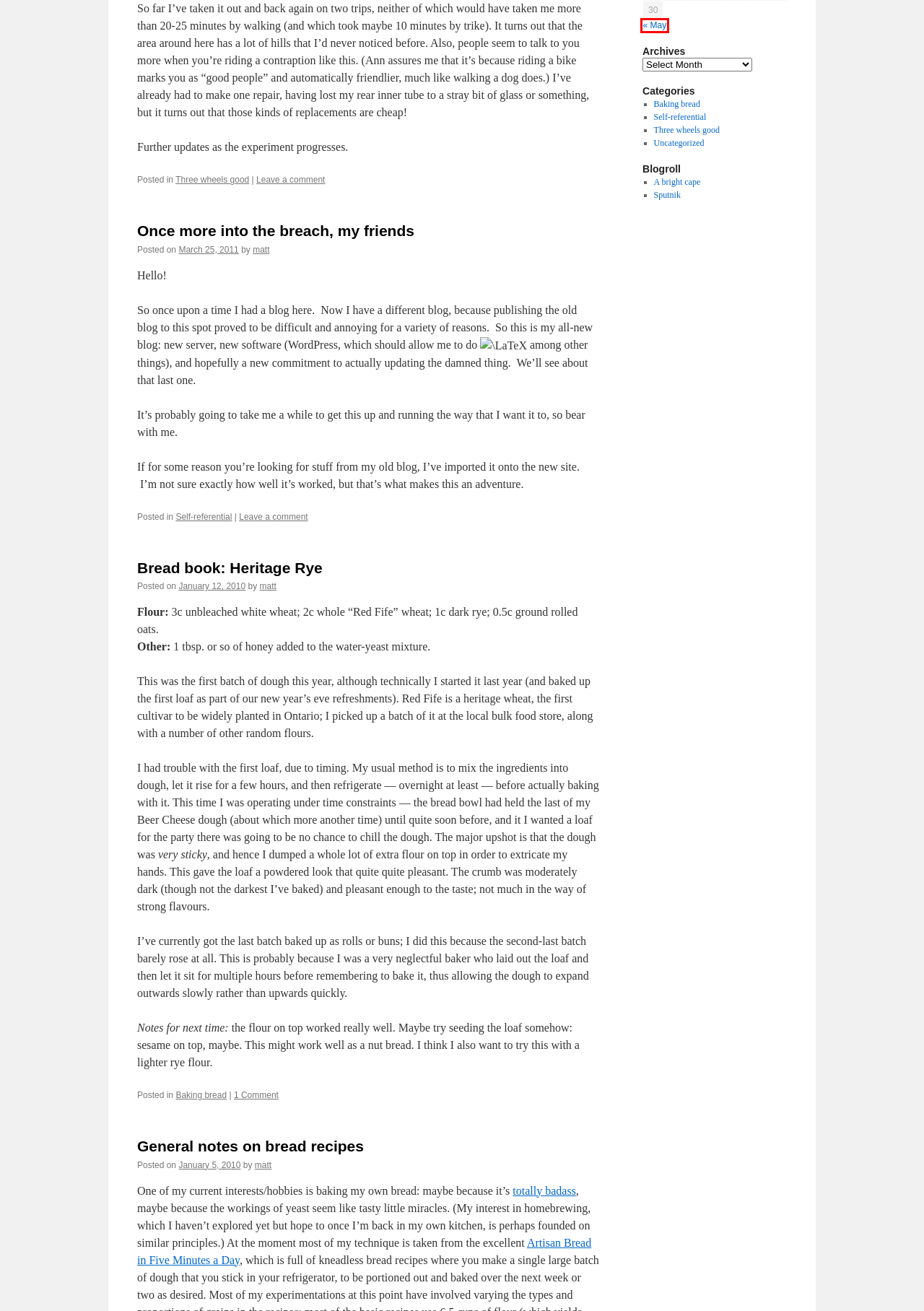You are given a screenshot of a webpage within which there is a red rectangle bounding box. Please choose the best webpage description that matches the new webpage after clicking the selected element in the bounding box. Here are the options:
A. Three wheels good | Out of my hat
B. Bread book: Heritage Rye | Out of my hat
C. Self-referential | Out of my hat
D. Uncategorized | Out of my hat
E. May | 2011 | Out of my hat
F. Once more into the breach, my friends | Out of my hat
G. General notes on bread recipes | Out of my hat
H. Baking bread | Out of my hat

E